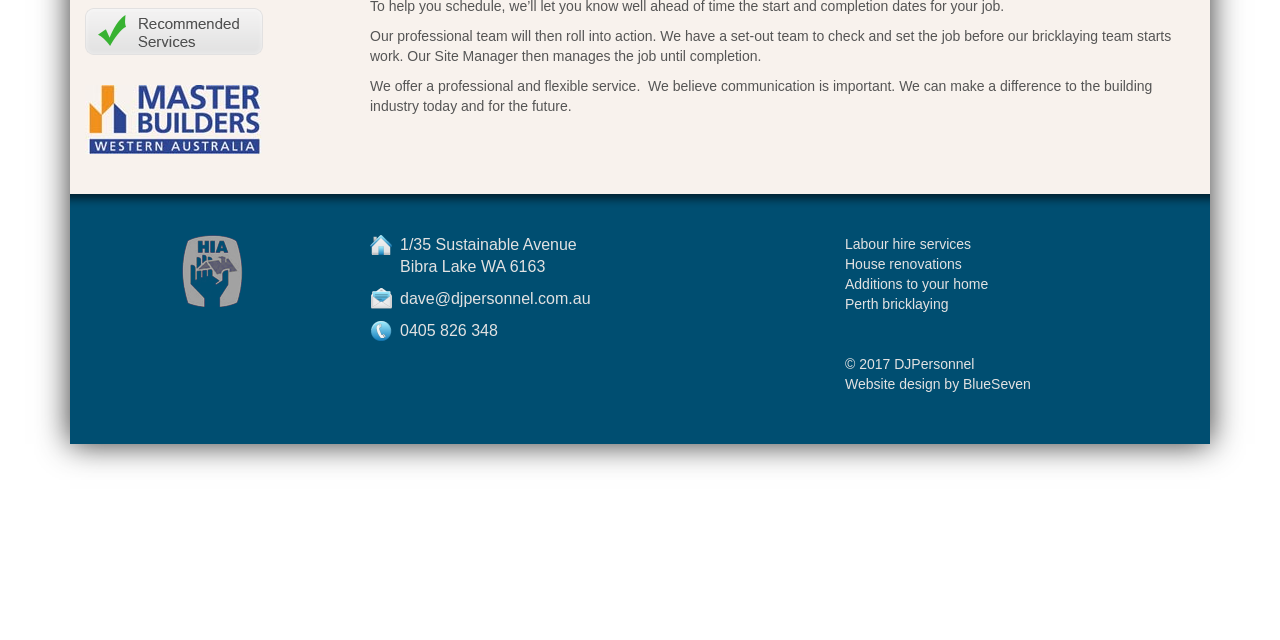Identify the coordinates of the bounding box for the element described below: "Labour hire services". Return the coordinates as four float numbers between 0 and 1: [left, top, right, bottom].

[0.66, 0.369, 0.759, 0.394]